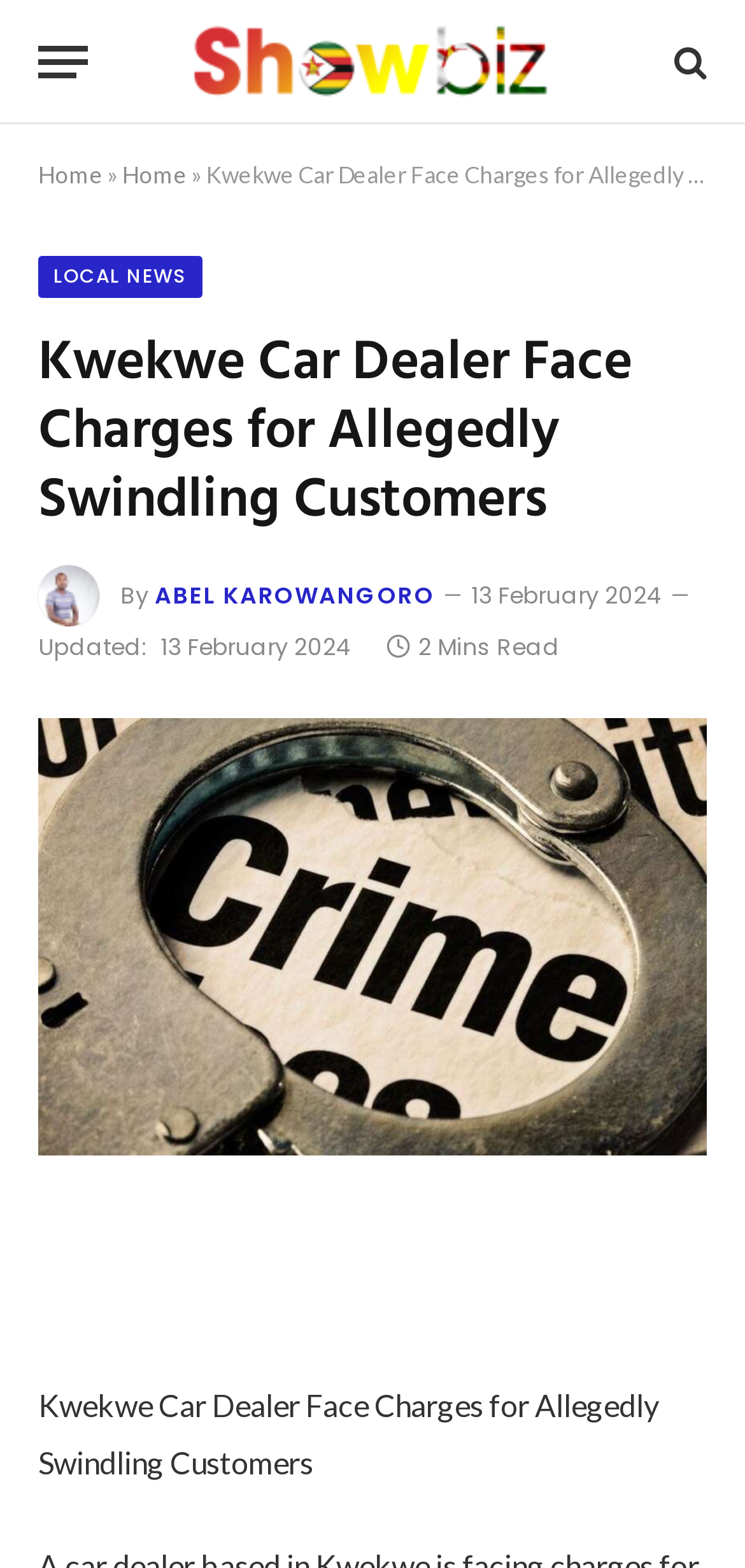Carefully examine the image and provide an in-depth answer to the question: What is the author of the news article?

The webpage has a link with the text 'ABEL KAROWANGORO' which is preceded by the static text 'By', suggesting that Abel Karowangoro is the author of the news article.